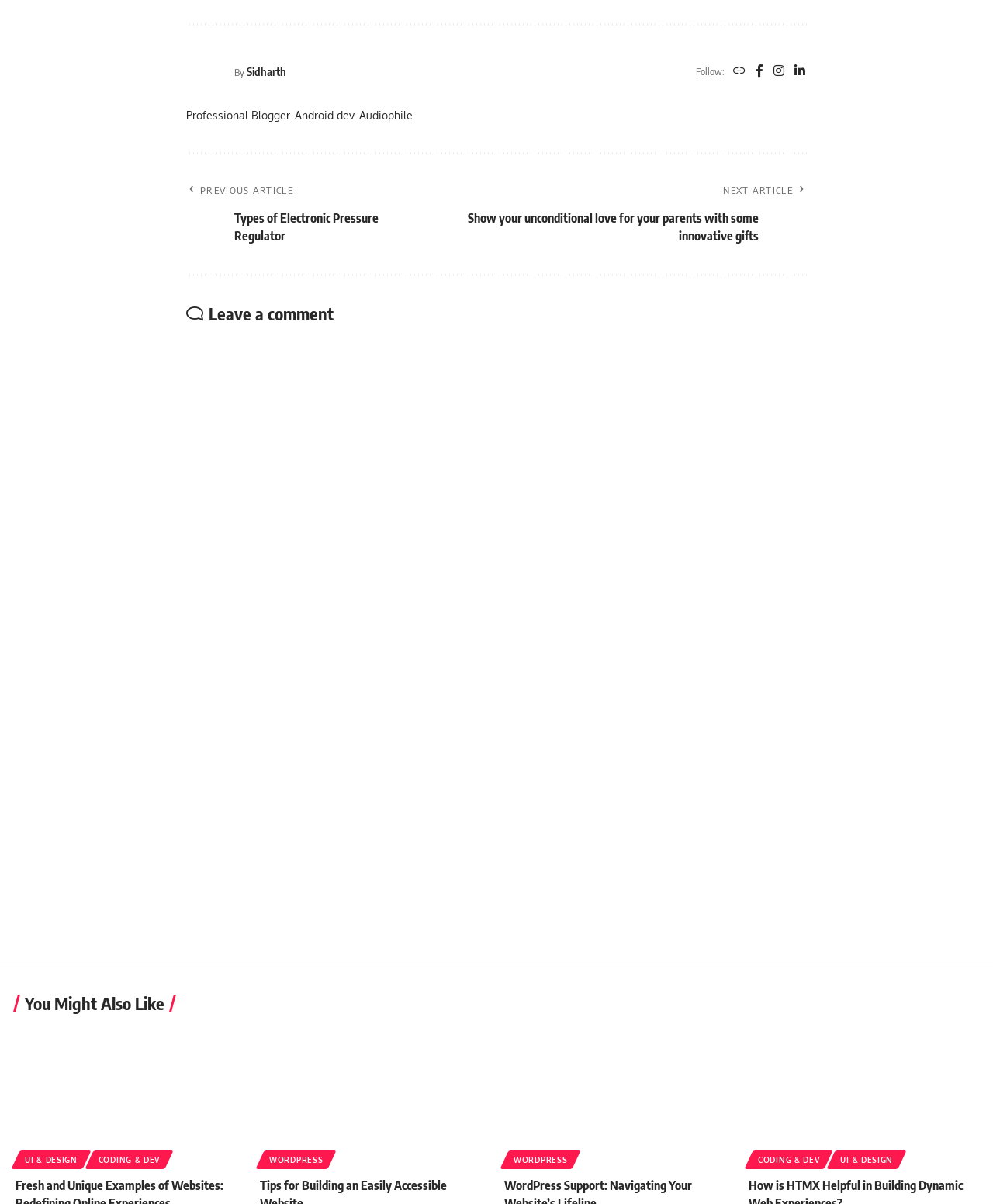What is the author's profession?
Please answer the question as detailed as possible based on the image.

The answer can be found in the static text element 'Professional Blogger. Android dev. Audiophile.' which is located at the top of the webpage, indicating the author's profession.